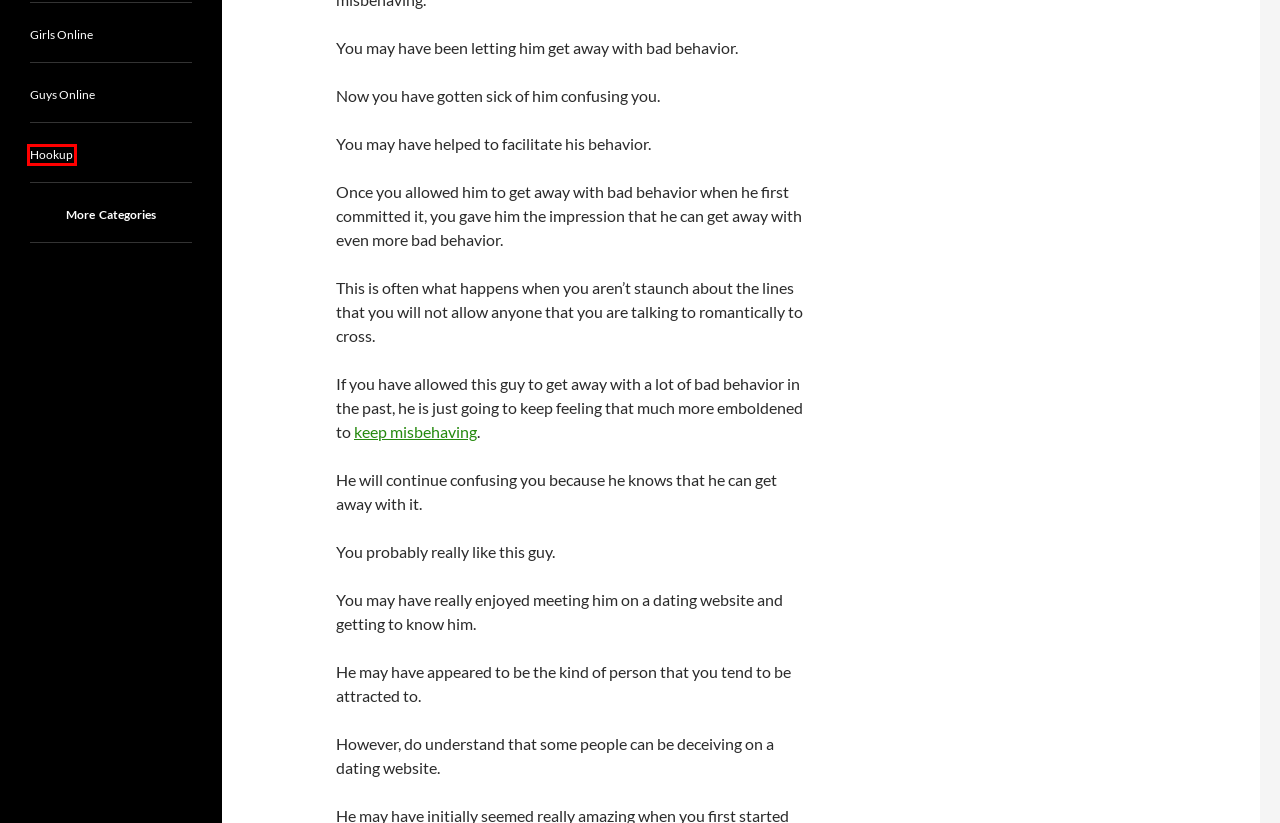Observe the screenshot of a webpage with a red bounding box around an element. Identify the webpage description that best fits the new page after the element inside the bounding box is clicked. The candidates are:
A. Guys On Online Dating Sites | Online Dating Logic
B. Categories | Online Dating Logic
C. Online Dating Hookup | Online Dating Logic
D. Is He Interested Or Not? Or, Is He Just Playing Games While Online Dating? | Online Dating Logic
E. Online Dating Ex | Online Dating Logic
F. What’s It Like To Do Online Dating? What’s The Good And The Bad? | Online Dating Logic
G. Online Dating Course For Men | Online Dating Logic
H. Online Dating Circumstances | Online Dating Logic

C